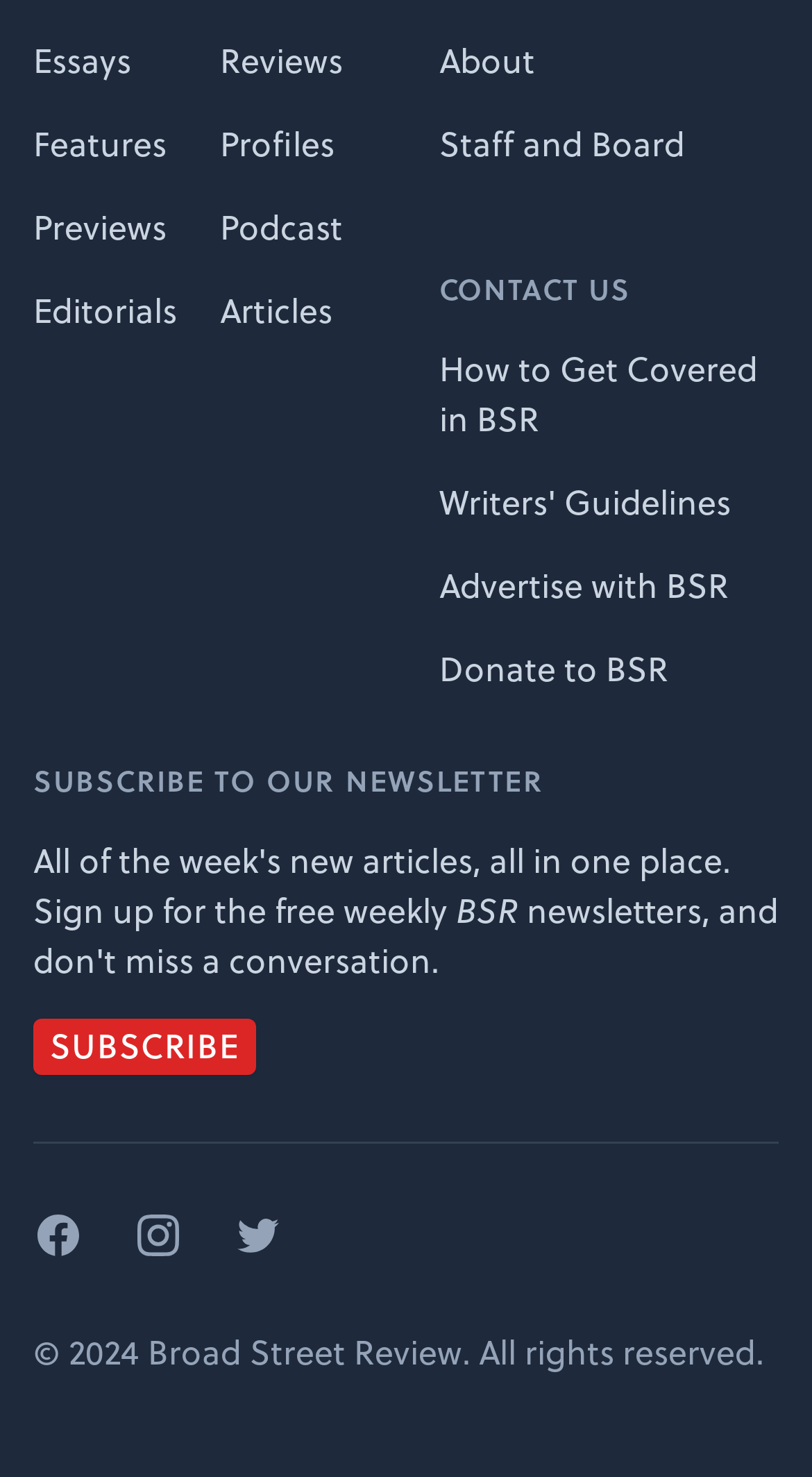Please find the bounding box coordinates of the element's region to be clicked to carry out this instruction: "Read the Writers' Guidelines".

[0.541, 0.323, 0.9, 0.356]